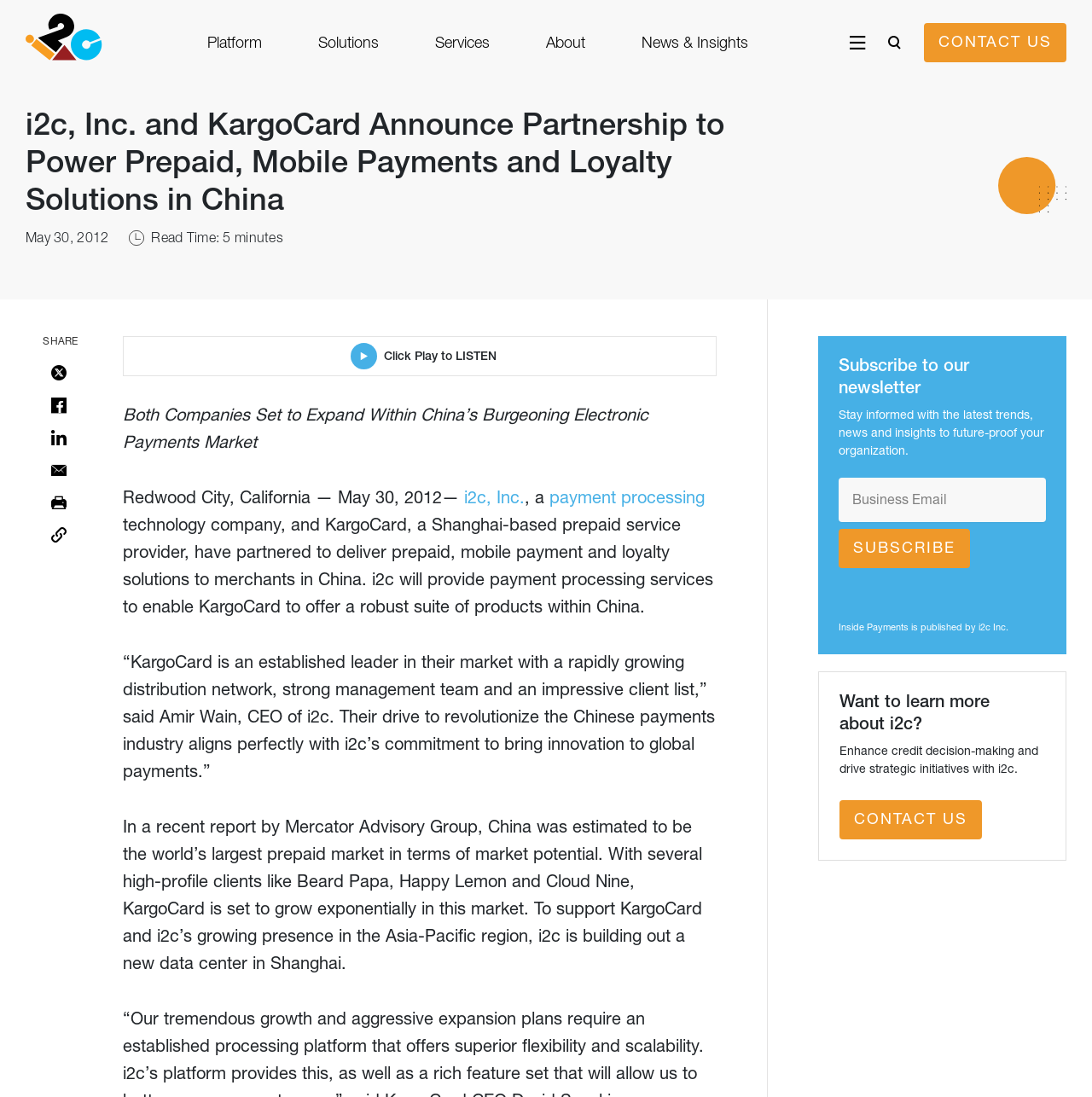Create a full and detailed caption for the entire webpage.

The webpage appears to be a news article or press release from i2c, Inc. and KargoCard, announcing their partnership to power prepaid, mobile payments, and loyalty solutions in China. 

At the top left of the page, there is an i2c logo, accompanied by a navigation menu with links to various sections of the website, including Platform, Solutions, Services, About, and News & Insights. 

To the right of the navigation menu, there are two buttons: a hamburger button and a search button. 

On the top right side of the page, there is a "CONTACT US" link. 

The main content of the page is divided into two sections. The first section has a heading that announces the partnership between i2c, Inc. and KargoCard. Below the heading, there is a time stamp indicating the date of the announcement, May 30, 2012. 

To the right of the time stamp, there are social media links to share the article on Twitter, Facebook, LinkedIn, and via email. There are also buttons to print or copy the link to the article. 

Below the social media links, there is a "Click Play to LISTEN" button, which suggests that there is an audio component to the article. 

The main content of the article is a lengthy text that describes the partnership between i2c, Inc. and KargoCard, including quotes from the CEO of i2c and details about the growing prepaid market in China. 

At the bottom of the page, there are three sections. The first section has a heading that invites readers to subscribe to the newsletter, with a brief description of the benefits of subscribing. 

The second section has an iframe to subscribe to the newsletter. 

The third section has a heading that asks if the reader wants to learn more about i2c, with a brief description of the company's services and a "CONTACT US" link.